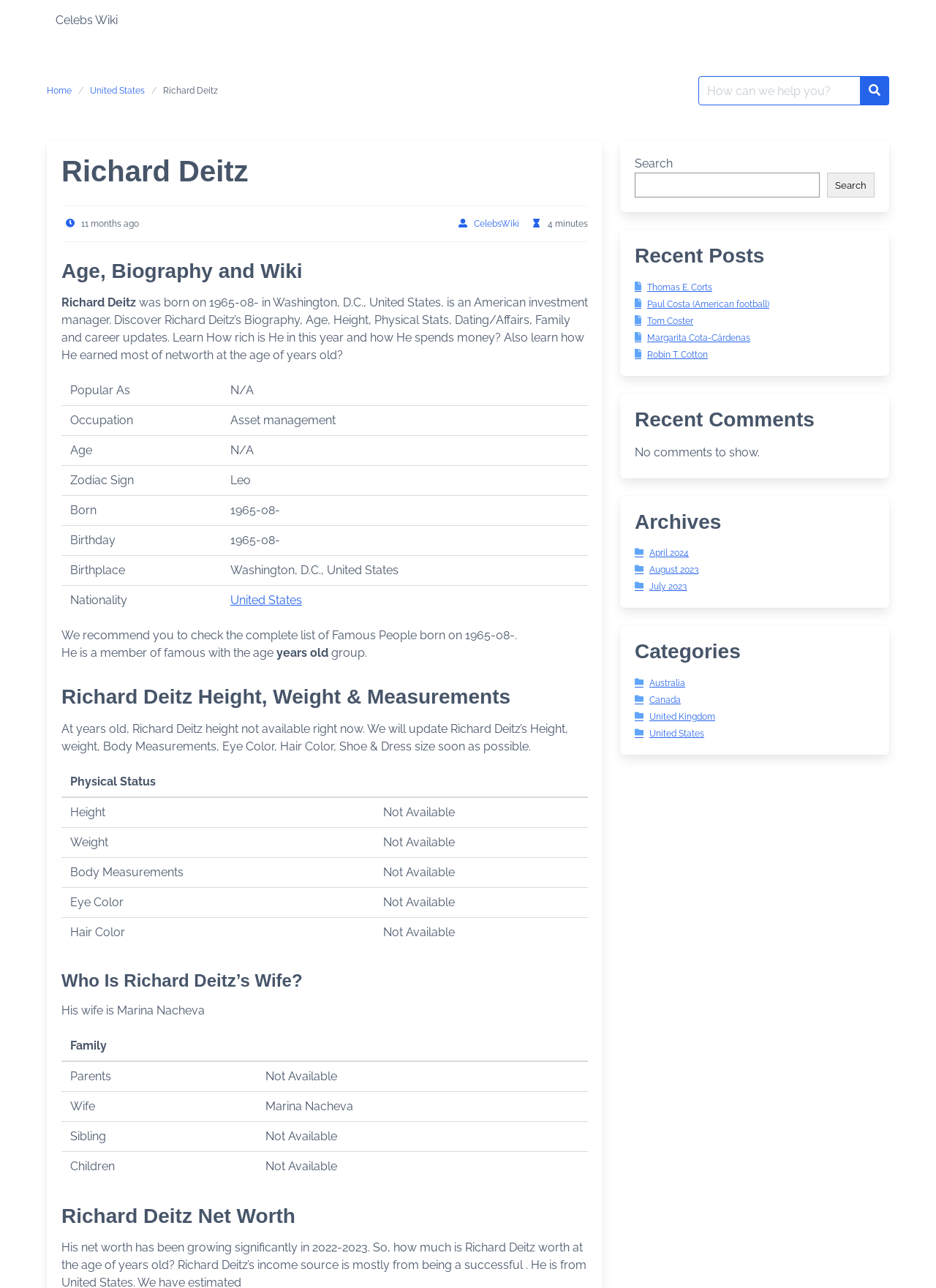Use a single word or phrase to answer this question: 
What is the nationality of Richard Deitz?

United States